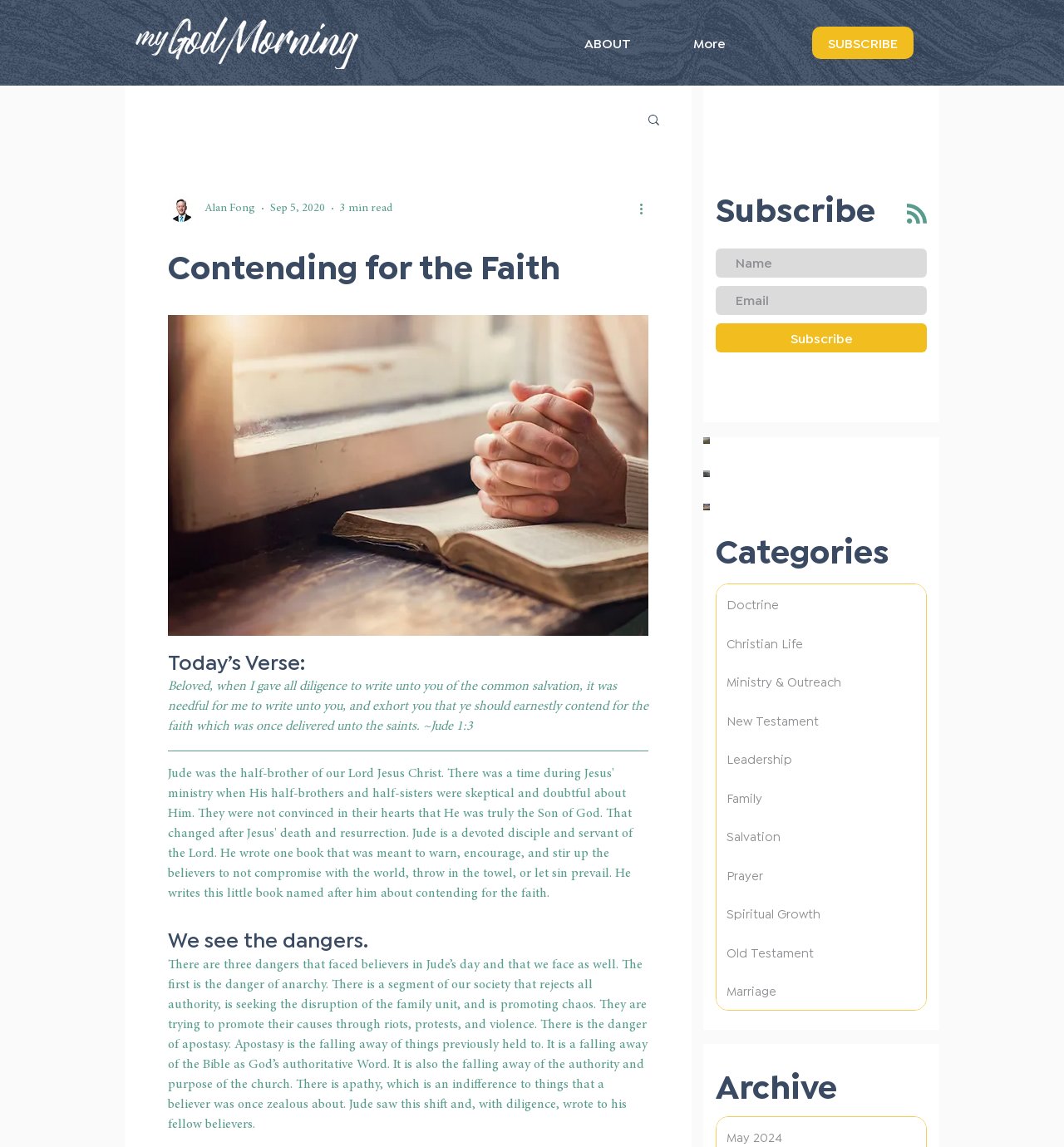Answer briefly with one word or phrase:
How many categories are available?

13